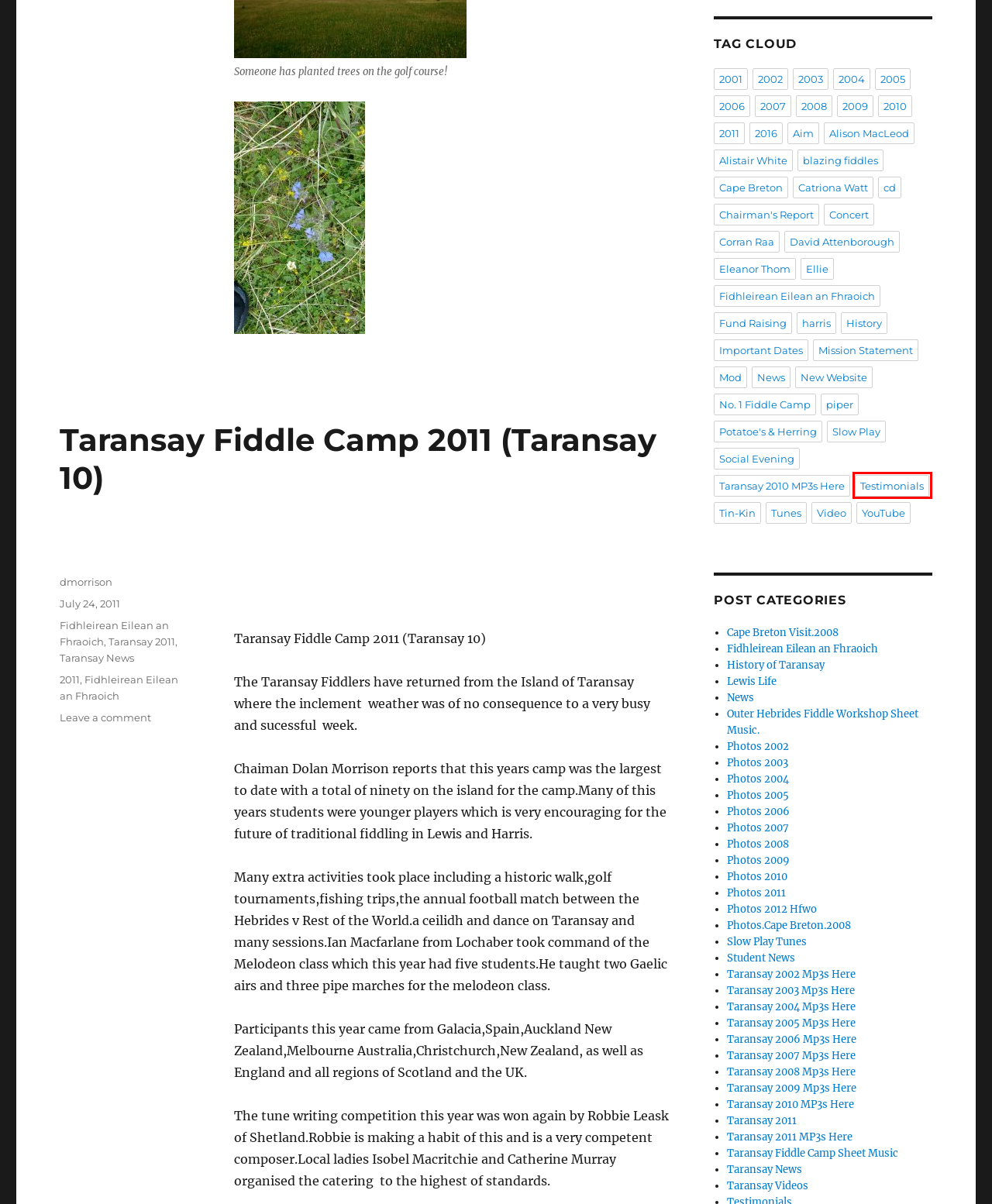You have a screenshot of a webpage with a red bounding box around an element. Identify the webpage description that best fits the new page that appears after clicking the selected element in the red bounding box. Here are the candidates:
A. 2010 – The Taransay Fiddlers
B. History of Taransay – The Taransay Fiddlers
C. Testimonials – The Taransay Fiddlers
D. Photos 2006 – The Taransay Fiddlers
E. Ellie – The Taransay Fiddlers
F. Photos 2008 – The Taransay Fiddlers
G. Lewis Life – The Taransay Fiddlers
H. Mod – The Taransay Fiddlers

C